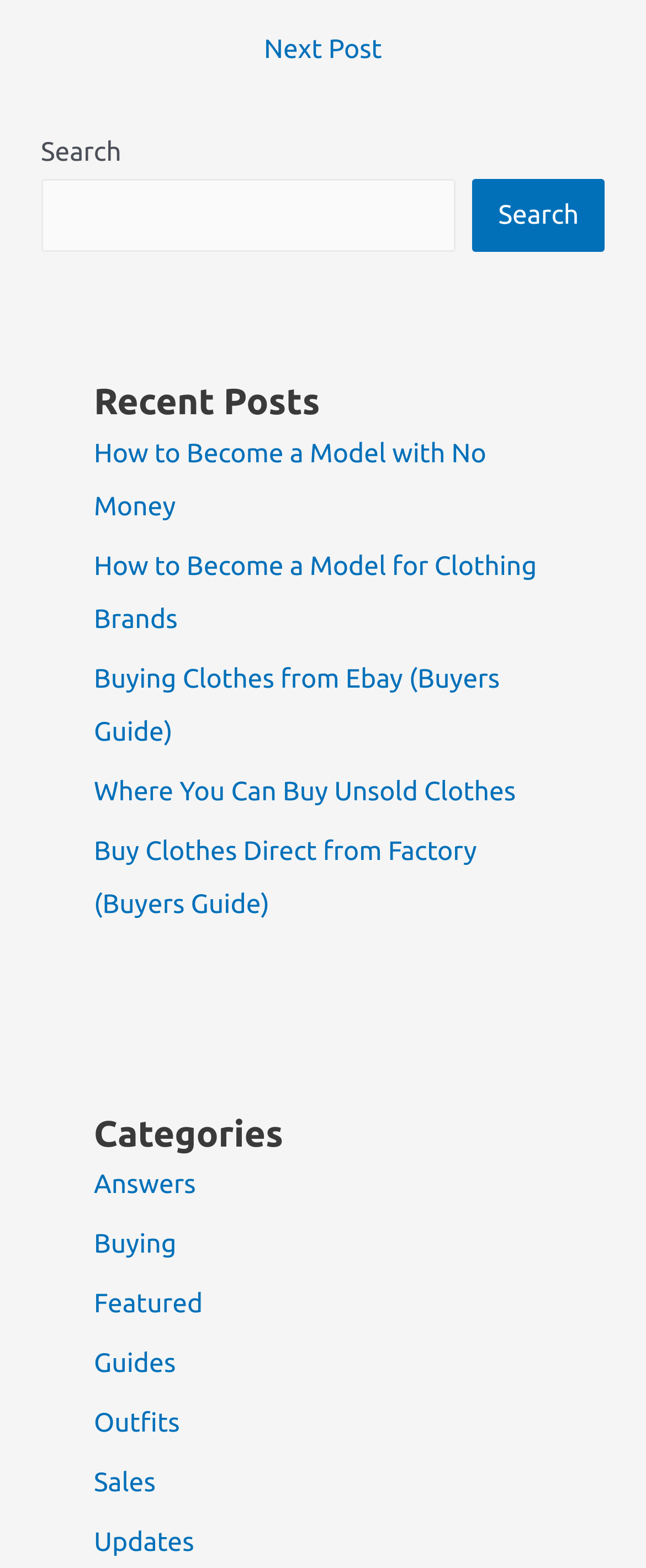Please provide the bounding box coordinates for the element that needs to be clicked to perform the instruction: "Browse the 'Answers' category". The coordinates must consist of four float numbers between 0 and 1, formatted as [left, top, right, bottom].

[0.145, 0.746, 0.303, 0.765]